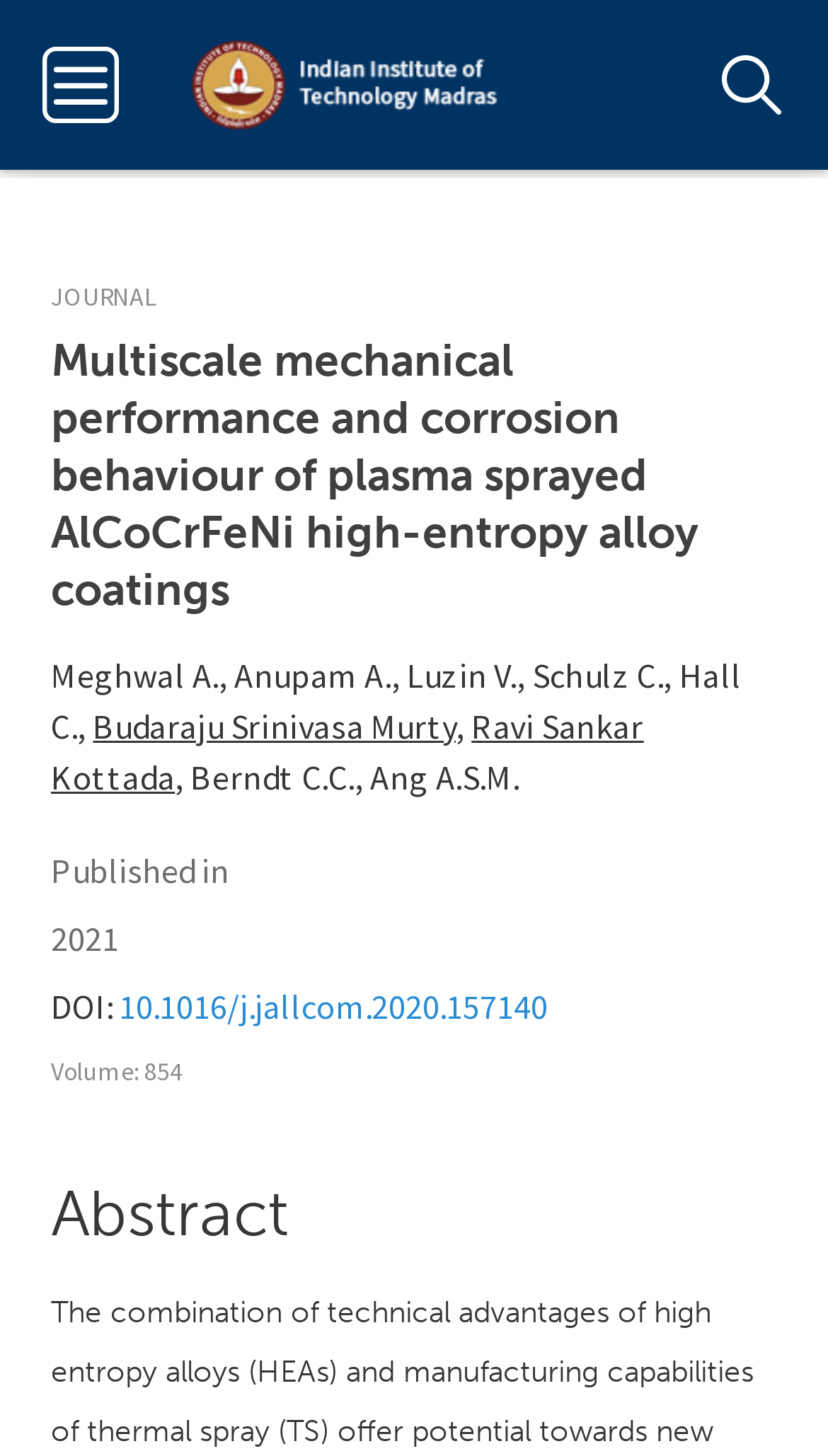Identify the bounding box for the described UI element. Provide the coordinates in (top-left x, top-left y, bottom-right x, bottom-right y) format with values ranging from 0 to 1: Budaraju Srinivasa Murty

[0.112, 0.484, 0.55, 0.515]